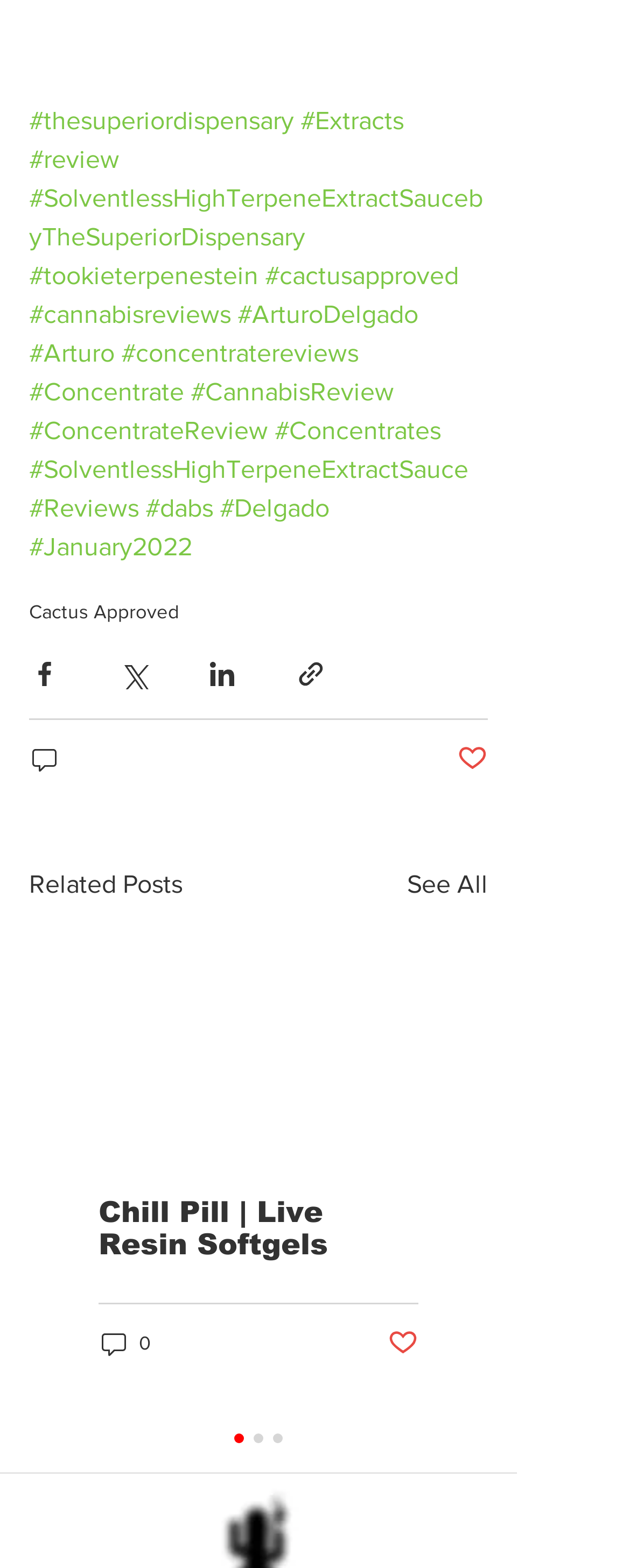Find the bounding box coordinates of the clickable area required to complete the following action: "View related posts".

[0.046, 0.552, 0.29, 0.577]